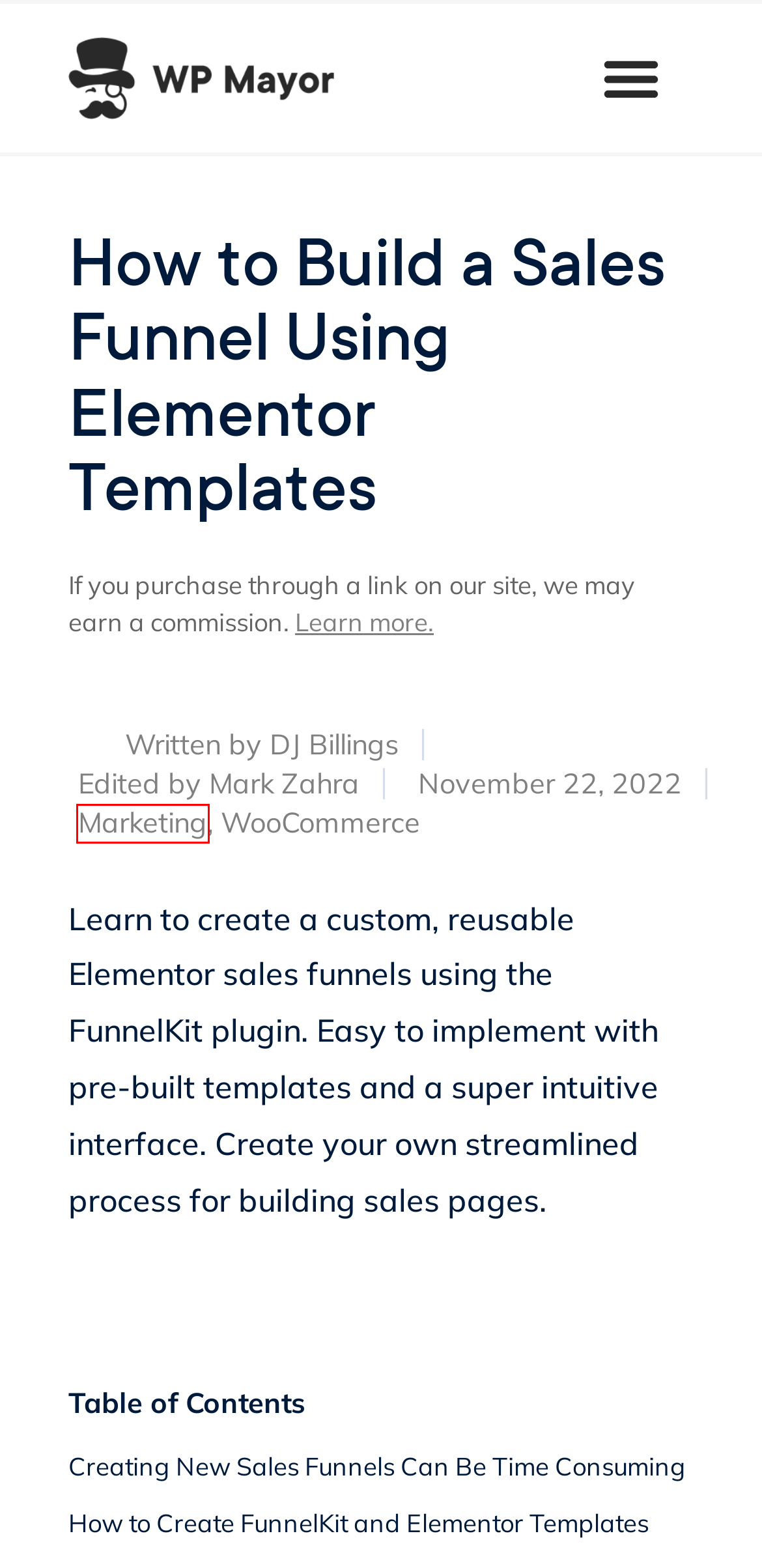You see a screenshot of a webpage with a red bounding box surrounding an element. Pick the webpage description that most accurately represents the new webpage after interacting with the element in the red bounding box. The options are:
A. WP Mayor Disclosure
B. Marketing Archives - WP Mayor
C. WooCommerce Archives - WP Mayor
D. The Best WordPress Translation Plugins to Make Your Site Multilingual
E. DJ Billings - WP Mayor
F. Mark Zahra - WP Mayor
G. 8+ Best WordPress Scheduling Plugins for Appointments and Bookings
H. Get the Complete Sales Funnel Building System

B